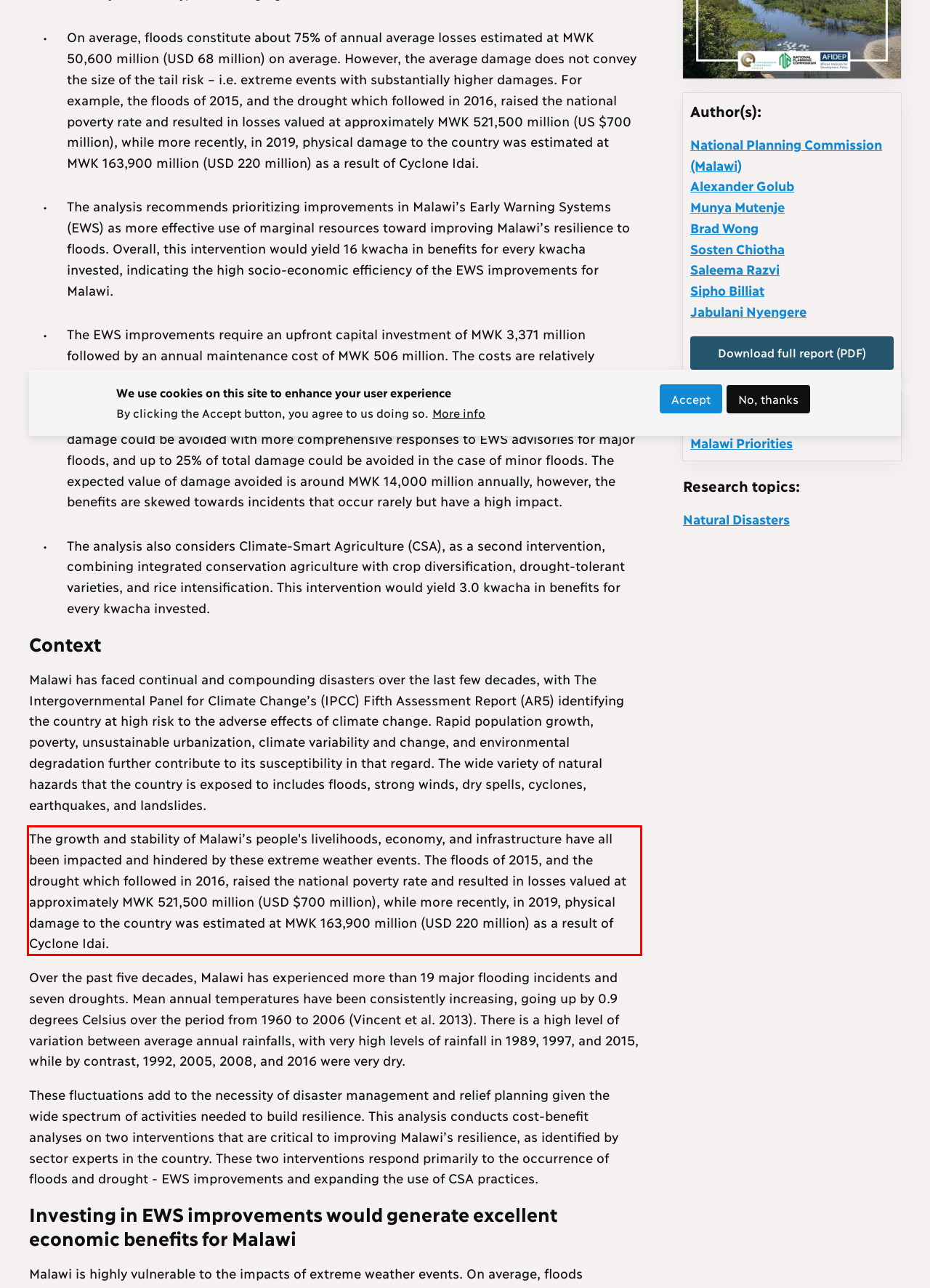Please look at the webpage screenshot and extract the text enclosed by the red bounding box.

The growth and stability of Malawi’s people's livelihoods, economy, and infrastructure have all been impacted and hindered by these extreme weather events. The floods of 2015, and the drought which followed in 2016, raised the national poverty rate and resulted in losses valued at approximately MWK 521,500 million (USD $700 million), while more recently, in 2019, physical damage to the country was estimated at MWK 163,900 million (USD 220 million) as a result of Cyclone Idai.